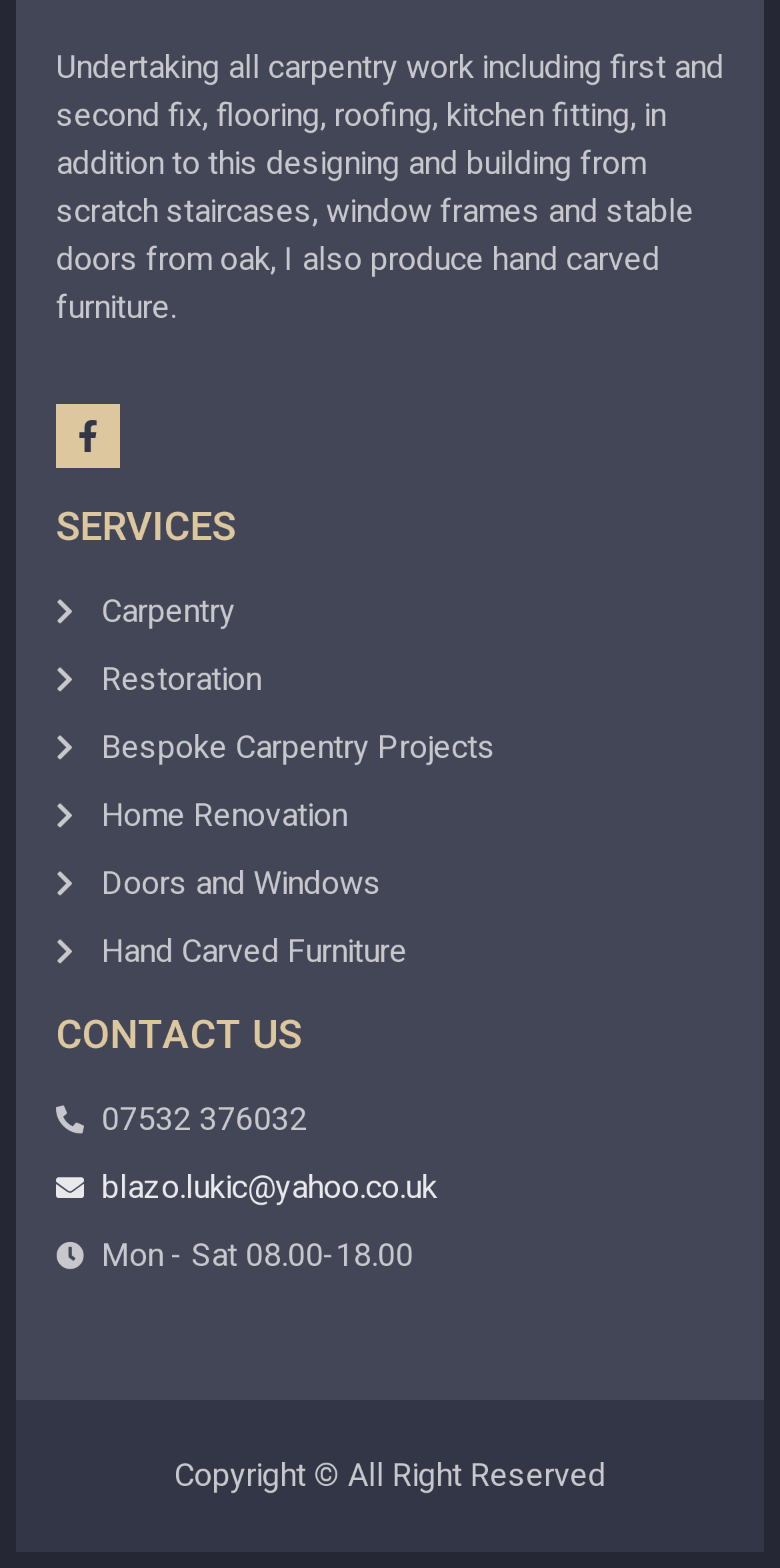Examine the image and give a thorough answer to the following question:
What is the phone number to contact the carpenter?

In the 'CONTACT US' section, we can find the phone number '07532 376032' which can be used to contact the carpenter.